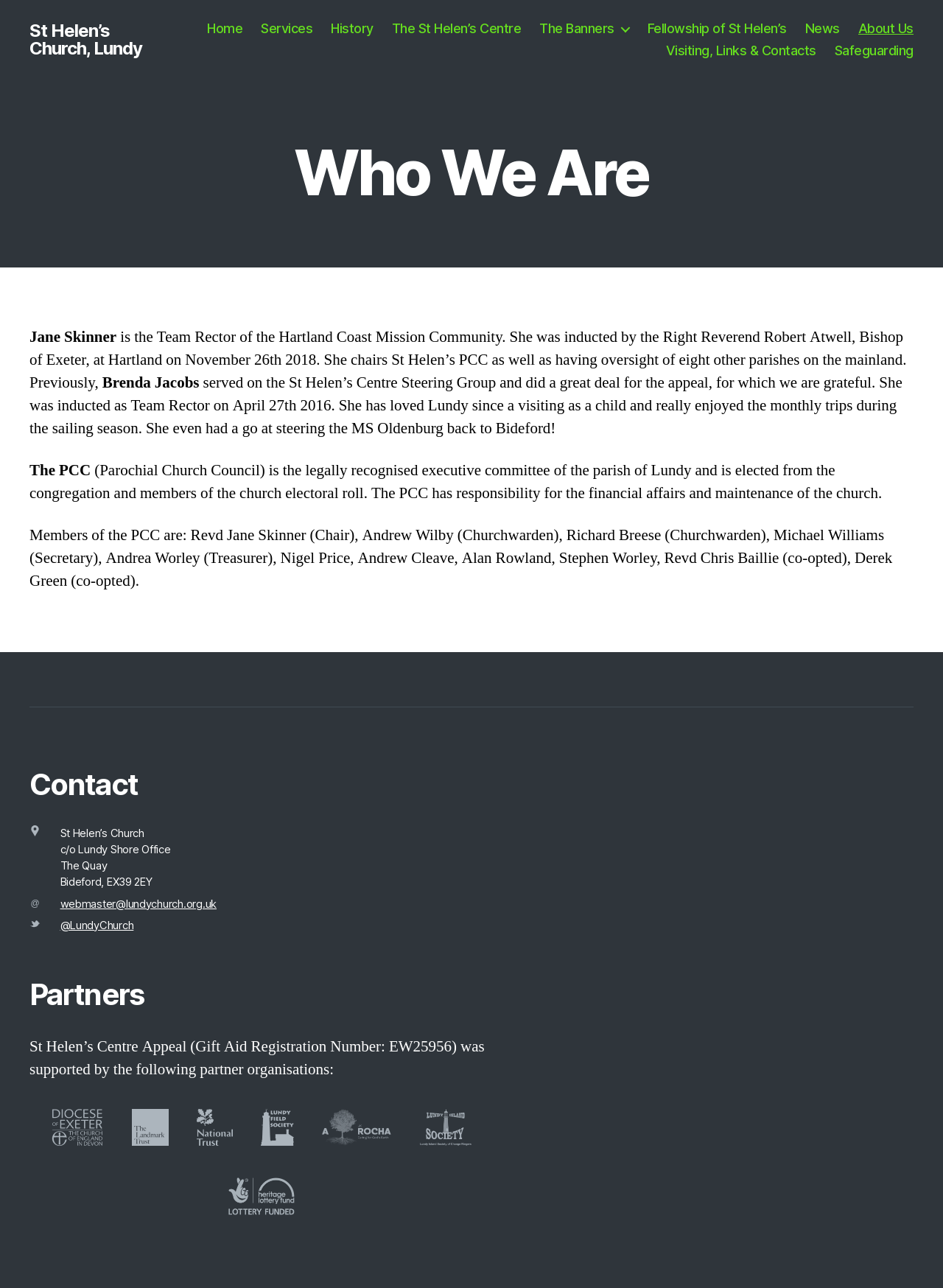Please determine the bounding box coordinates of the element's region to click in order to carry out the following instruction: "Check the 'Twitter' link". The coordinates should be four float numbers between 0 and 1, i.e., [left, top, right, bottom].

[0.064, 0.713, 0.142, 0.723]